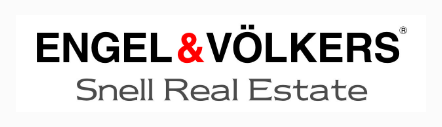Provide a comprehensive description of the image.

The image features the logo of Engel & Völkers Snell Real Estate, an established name in luxury real estate. The logo prominently displays "ENGEL & VÖLKERS" in bold black letters with a striking red "&" in the center, emphasizing the brand's modern and sophisticated identity. Beneath this, "Snell Real Estate" is presented in a sleek, gray font, indicating its connection to the local real estate market in Los Cabos, Mexico. This logo represents a brokerage renowned for its excellence and influence within the luxury property sector, positioning itself as a leader in the market.